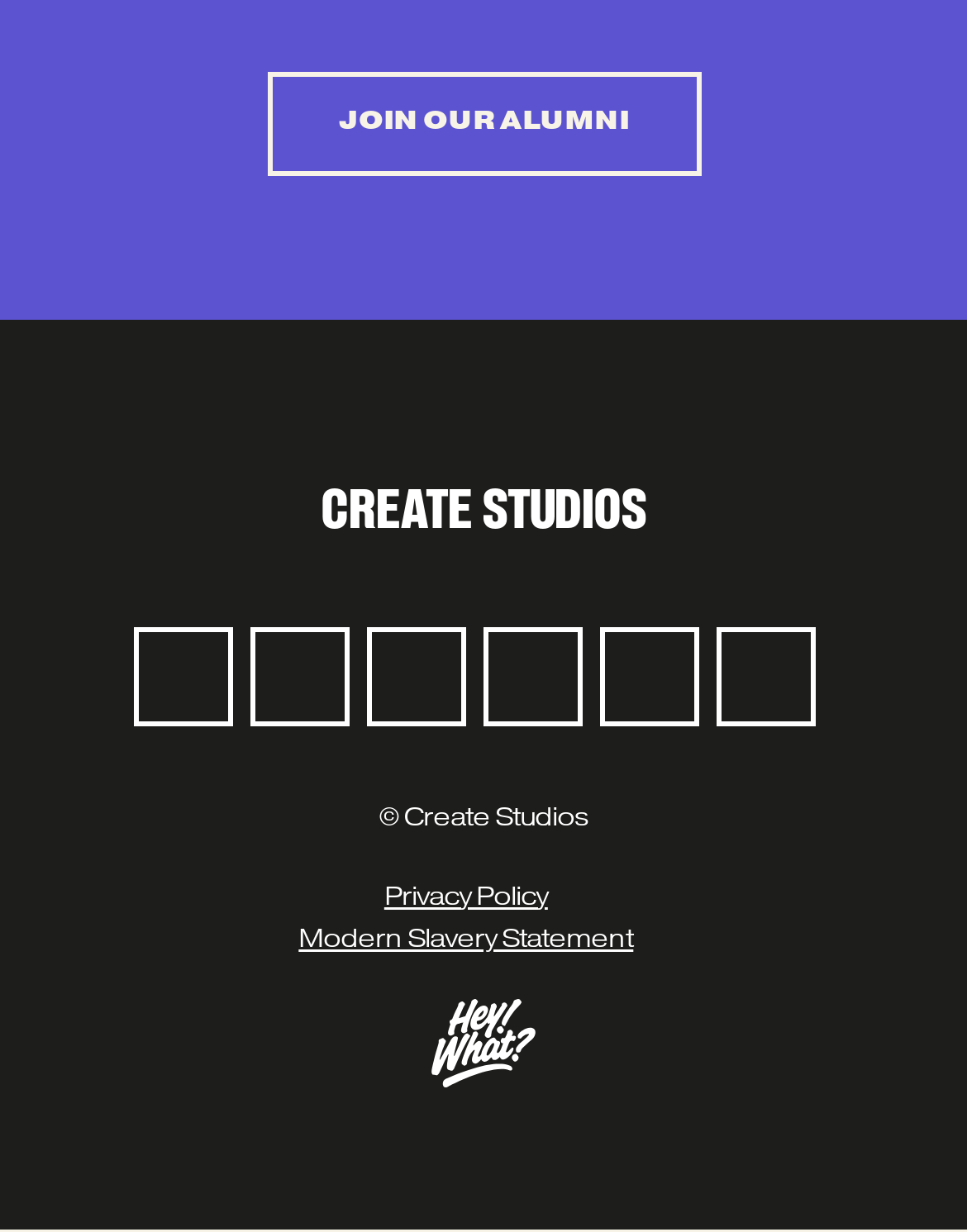Reply to the question with a brief word or phrase: How many empty links are on the page?

6